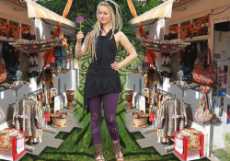What color is the flower she is holding?
Based on the screenshot, provide your answer in one word or phrase.

Purple